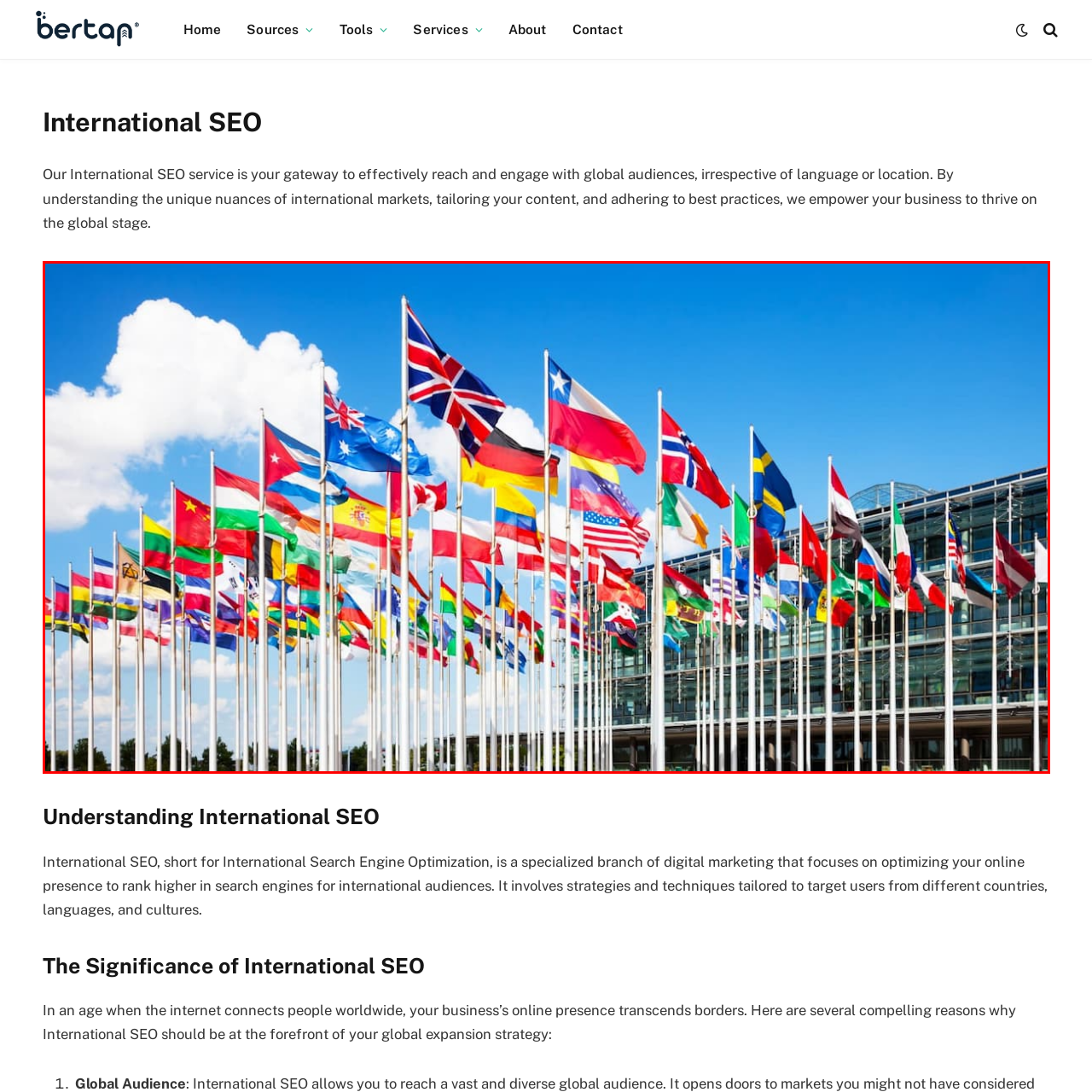Generate an in-depth caption for the image segment highlighted with a red box.

The image depicts a vibrant display of international flags, fluttering against a bright blue sky scattered with fluffy white clouds. Rows of flags representing various countries — including the United Kingdom, the United States, China, and many others — are prominently featured, each symbolizing unique cultures and nations. This visual not only celebrates global diversity but also resonates with the theme of international engagement, aligning with the essence of International SEO services that aim to connect businesses with diverse global audiences. In the backdrop, a modern building adds a contemporary touch to the scene, further emphasizing a globalized world where cultural interactions flourish.